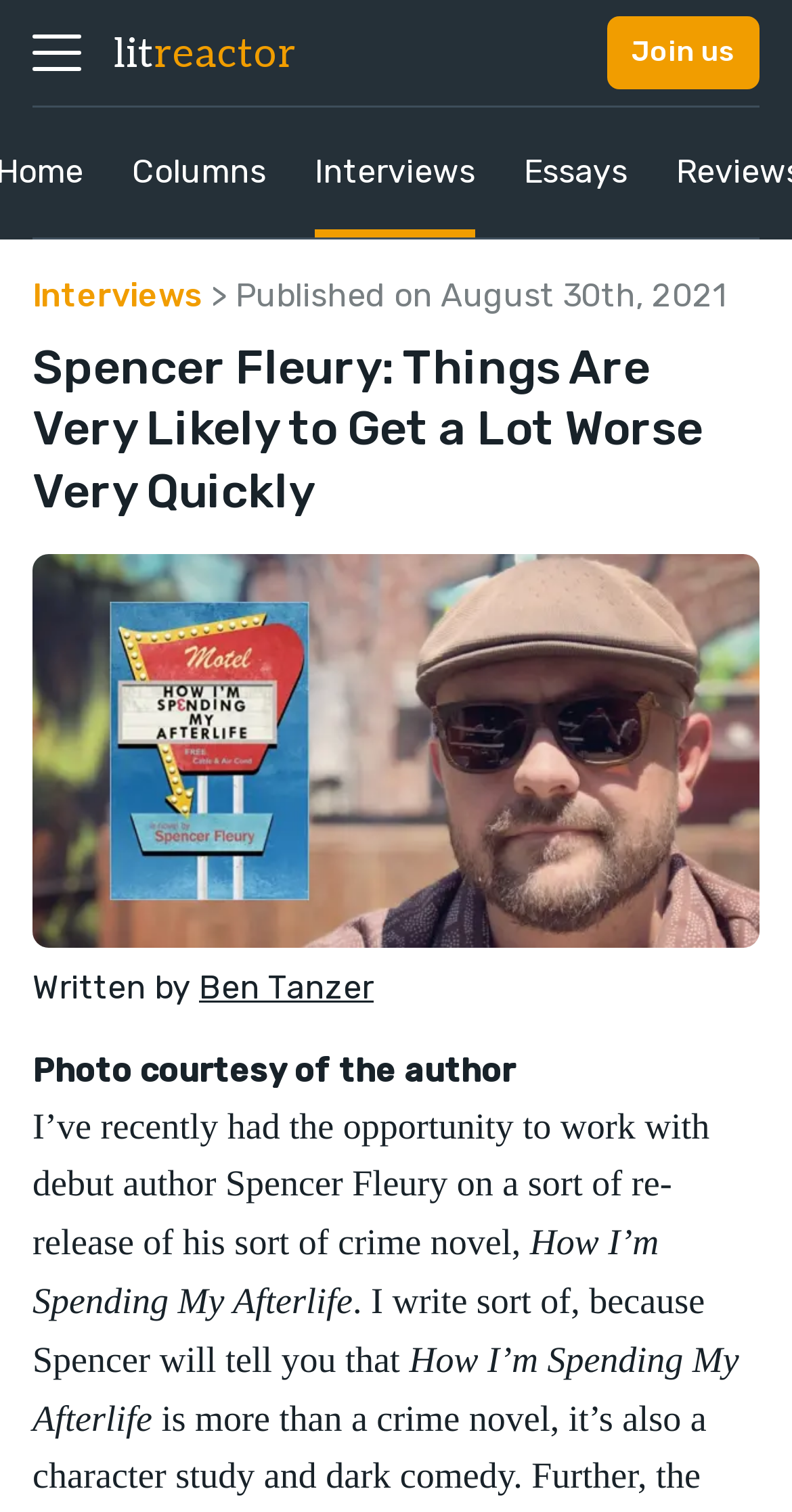Generate a thorough caption detailing the webpage content.

The webpage appears to be an article or blog post on the LitReactor website. At the top left, there is a small image, and next to it, a heading with the website's name, "LitReactor", which is also a link. Below the image, there is a button labeled "Join us" at the top right corner.

The main content of the webpage is divided into sections. On the top, there are three links: "Columns", "Interviews", and "Essays", which are positioned horizontally and centered. Below these links, there is a heading with the title of the article, "Spencer Fleury: Things Are Very Likely to Get a Lot Worse Very Quickly".

Under the title, there is a byline that reads "Written by Ben Tanzer", and a link to the author's name. Next to the byline, there is a link labeled "Interviews" and a text that indicates the publication date, "Published on August 30th, 2021".

The main article content starts below the publication date, with a heading that reads "Photo courtesy of the author". The article text is divided into paragraphs, with the first paragraph starting with "I’ve recently had the opportunity to work with debut author Spencer Fleury on a sort of re-release of his sort of crime novel...". The article continues with more paragraphs, including a mention of the book title "How I’m Spending My Afterlife".